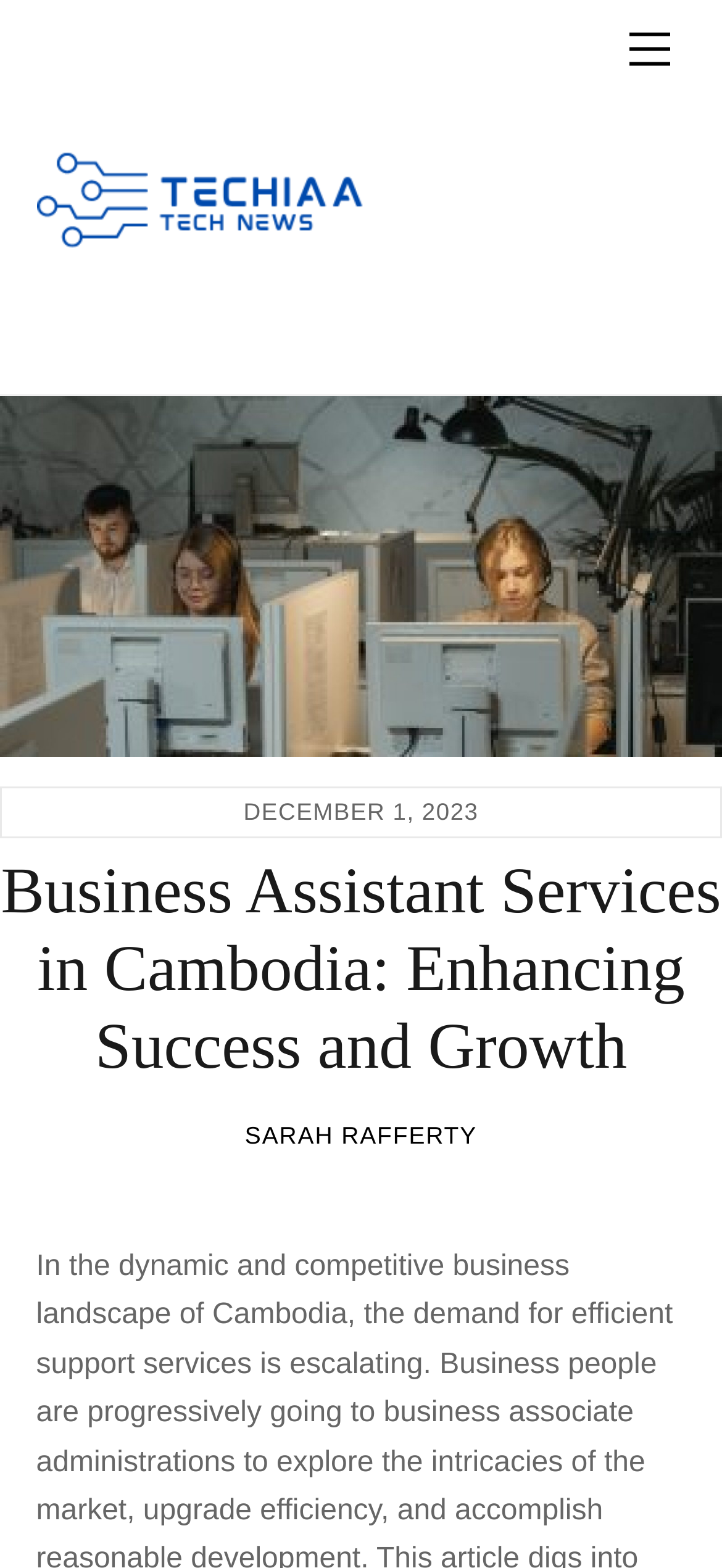Answer the question in one word or a short phrase:
What is the purpose of the 'Back To Top' link?

To go back to the top of the page